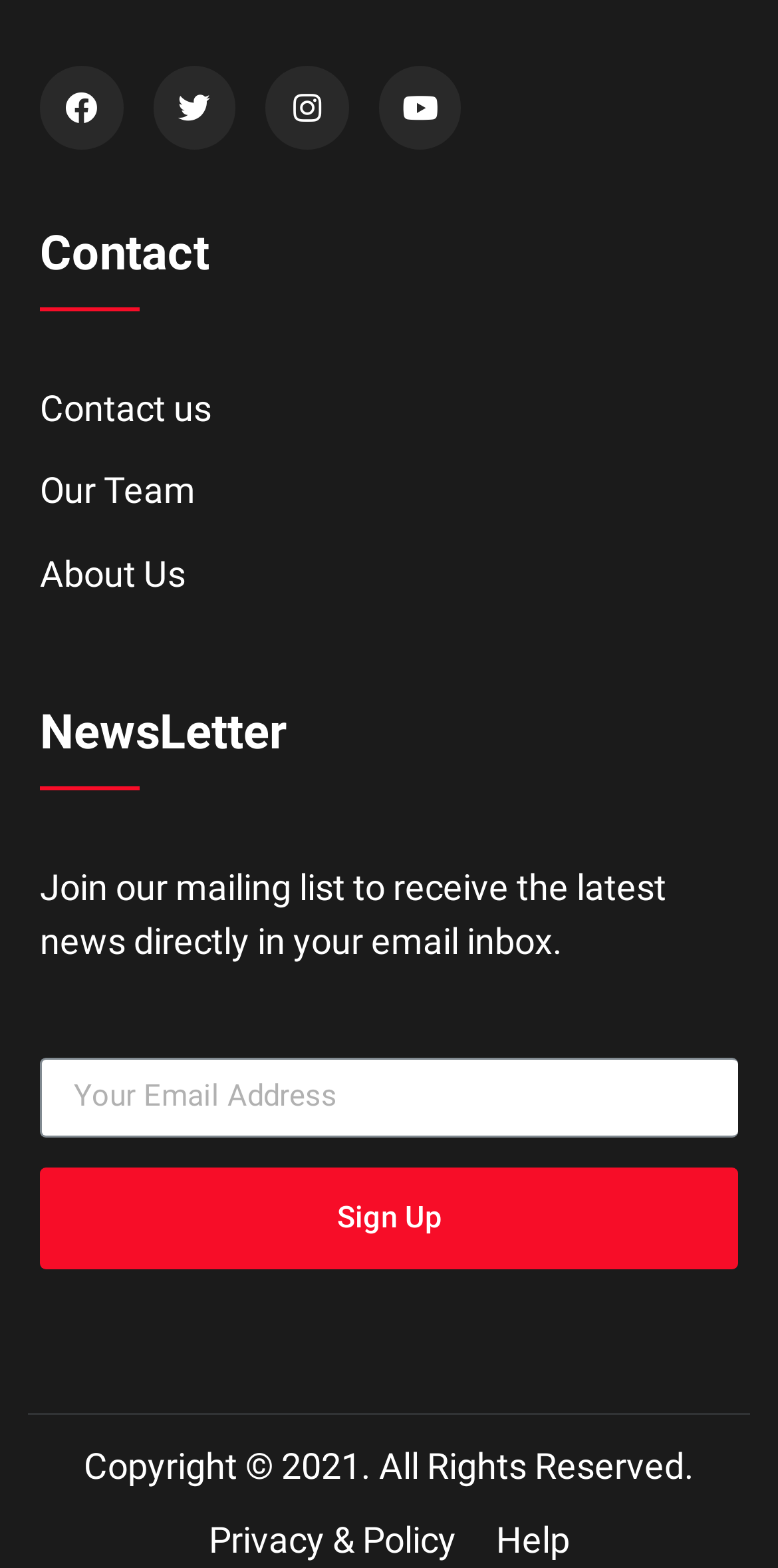Given the webpage screenshot and the description, determine the bounding box coordinates (top-left x, top-left y, bottom-right x, bottom-right y) that define the location of the UI element matching this description: Sign Up

[0.051, 0.744, 0.949, 0.809]